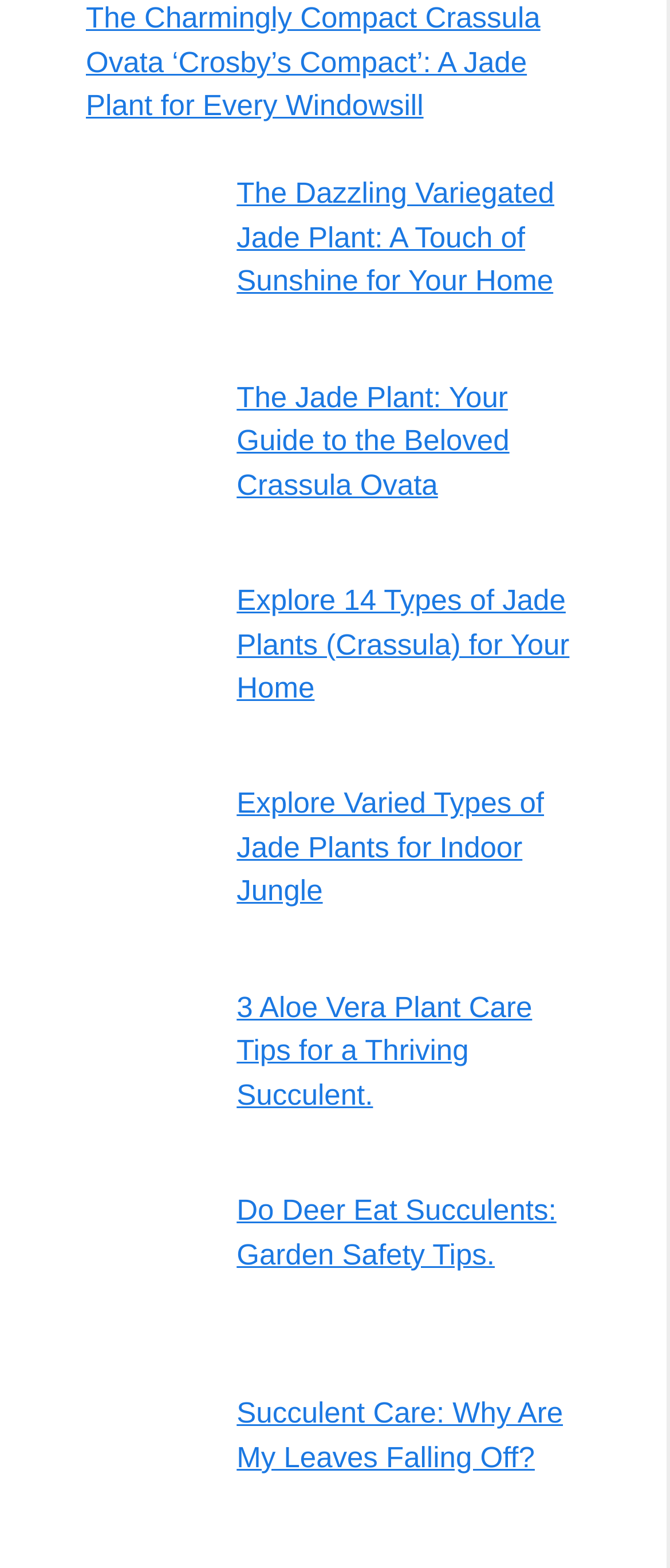What is the topic of the webpage?
Look at the image and answer the question using a single word or phrase.

Succulents